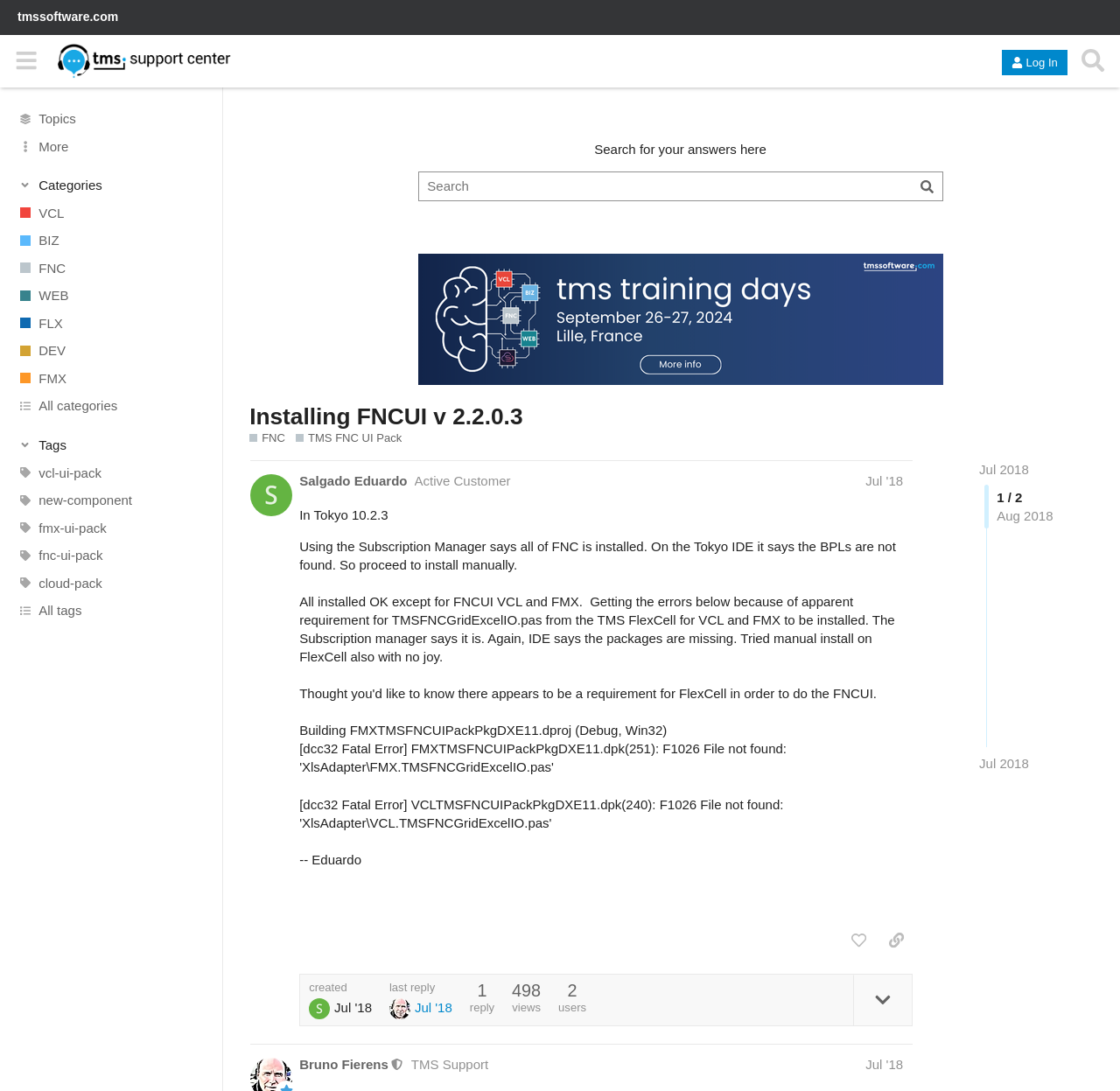Pinpoint the bounding box coordinates of the element that must be clicked to accomplish the following instruction: "Hide sidebar". The coordinates should be in the format of four float numbers between 0 and 1, i.e., [left, top, right, bottom].

[0.008, 0.039, 0.04, 0.072]